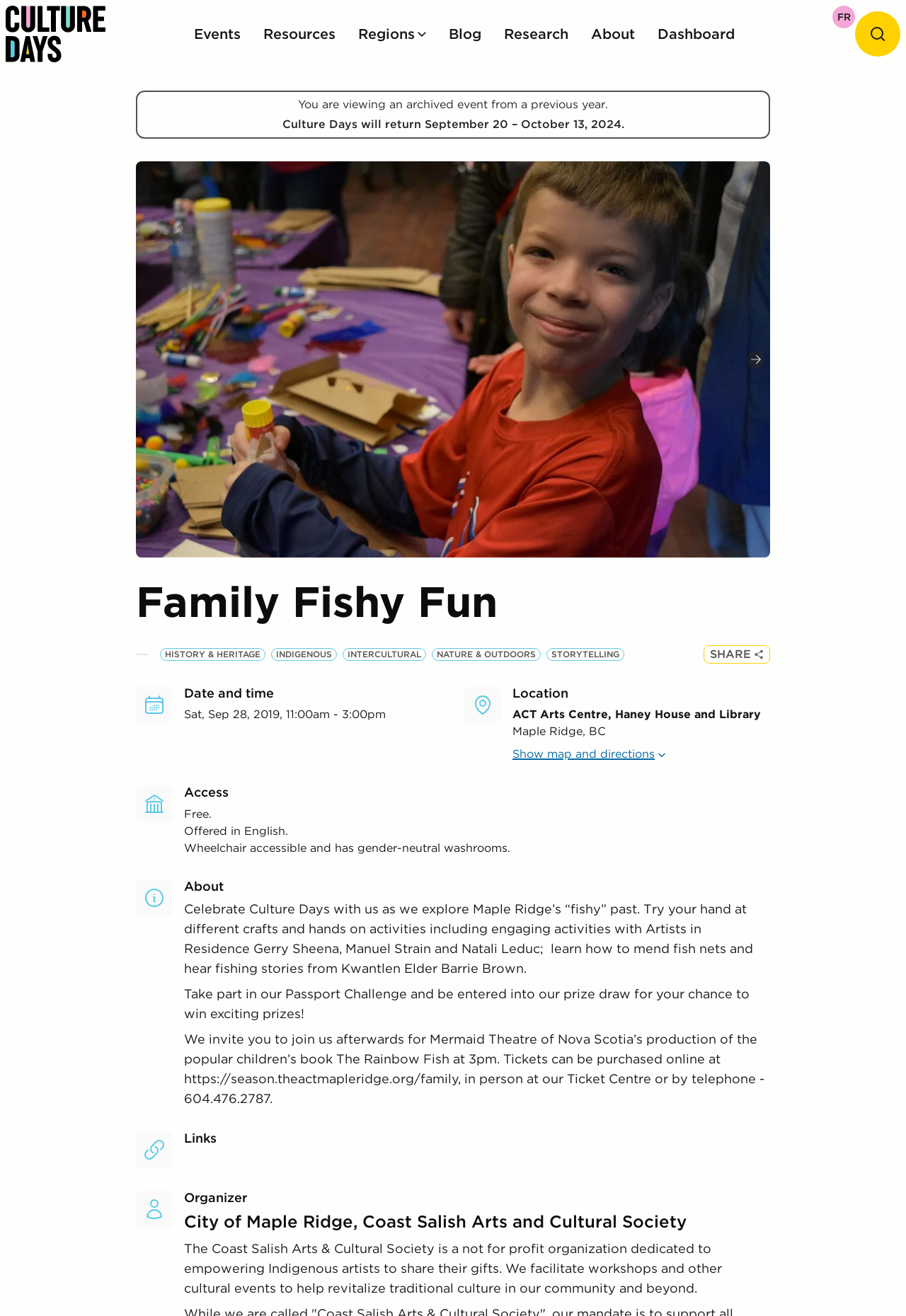Find the bounding box coordinates for the UI element that matches this description: "parent_node: Events".

[0.0, 0.0, 0.15, 0.052]